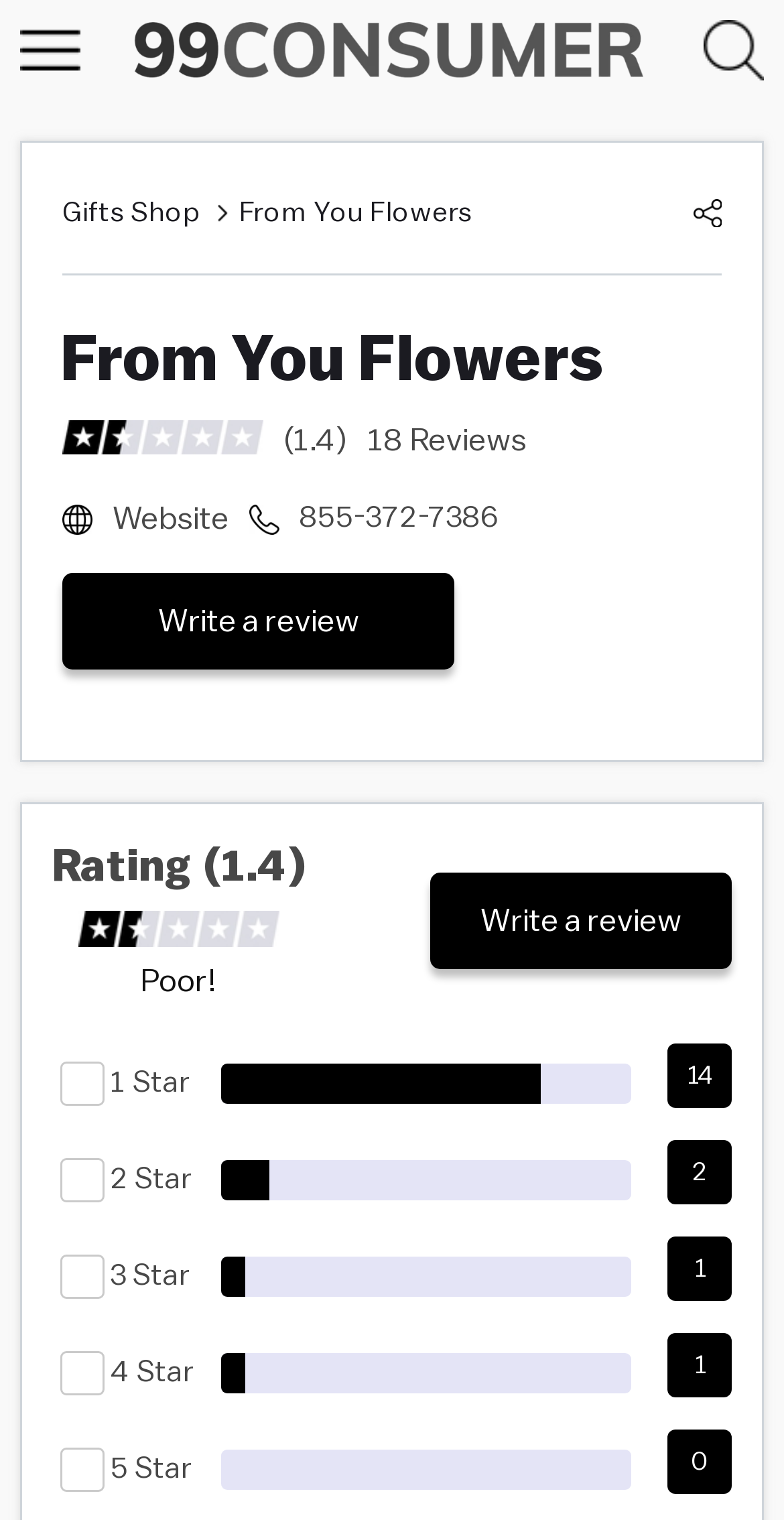Please identify the bounding box coordinates of the element's region that needs to be clicked to fulfill the following instruction: "Read about Indian Railways class WAP-4". The bounding box coordinates should consist of four float numbers between 0 and 1, i.e., [left, top, right, bottom].

None